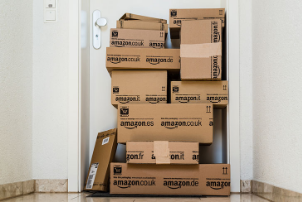Describe the image with as much detail as possible.

The image showcases a stack of cardboard boxes piled in front of a closed door, indicating a delivery scenario. The boxes prominently feature various Amazon shipping labels, including the domains for different European countries such as amazon.co.uk, amazon.fr, and amazon.de. This visual representation suggests a significant accumulation of online purchases, likely highlighting the convenience of shipping options for international customers. The arrangement conveys a sense of anticipation for the contents within, while the backdrop of a simple, unadorned hallway emphasizes the everyday reality of receiving goods through e-commerce. The scene effectively illustrates the intersection of online shopping and delivery services, particularly in the context of customers seeking to acquire products from international retailers.